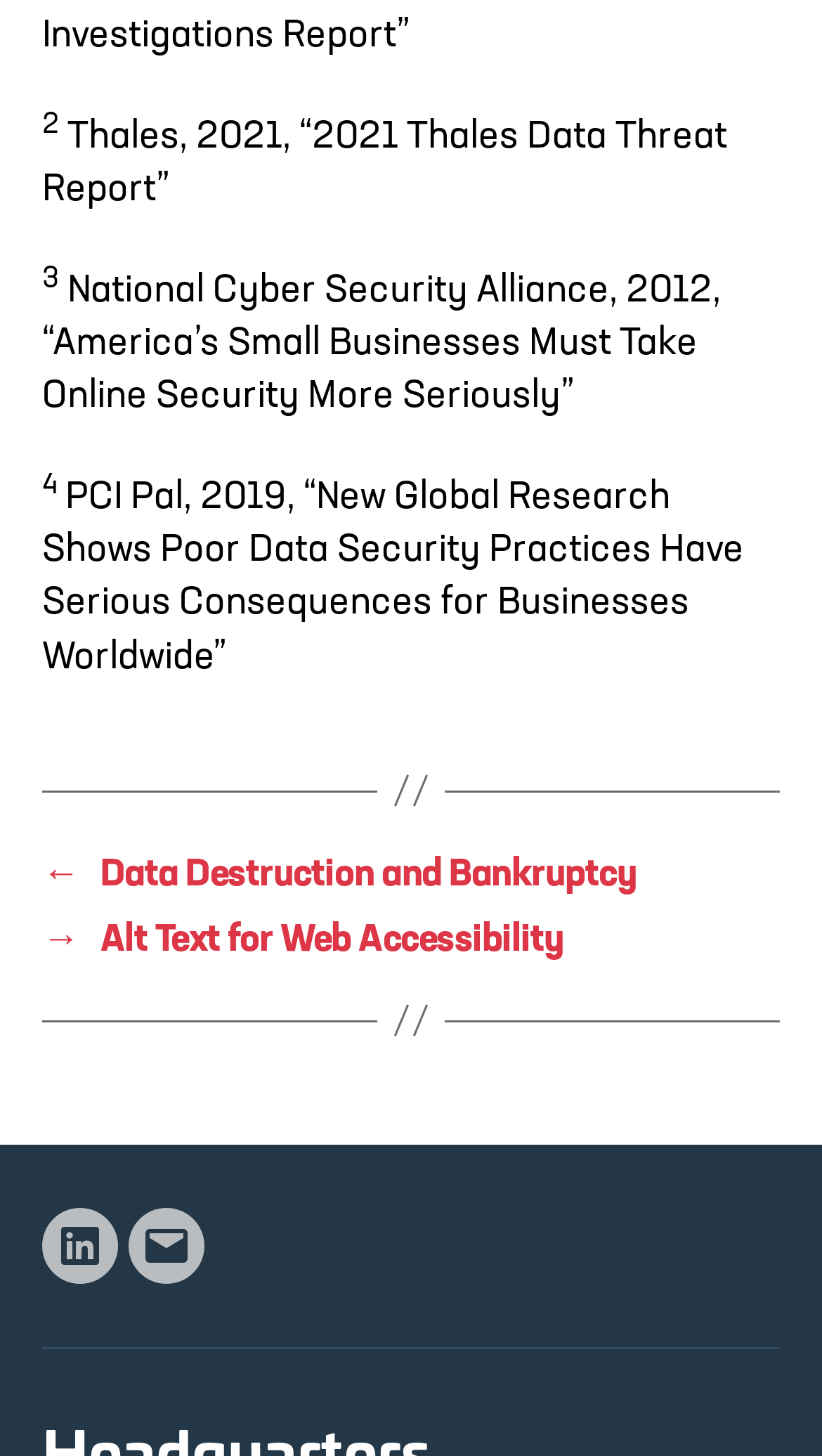Respond to the following question with a brief word or phrase:
What is the first cited source?

Thales, 2021